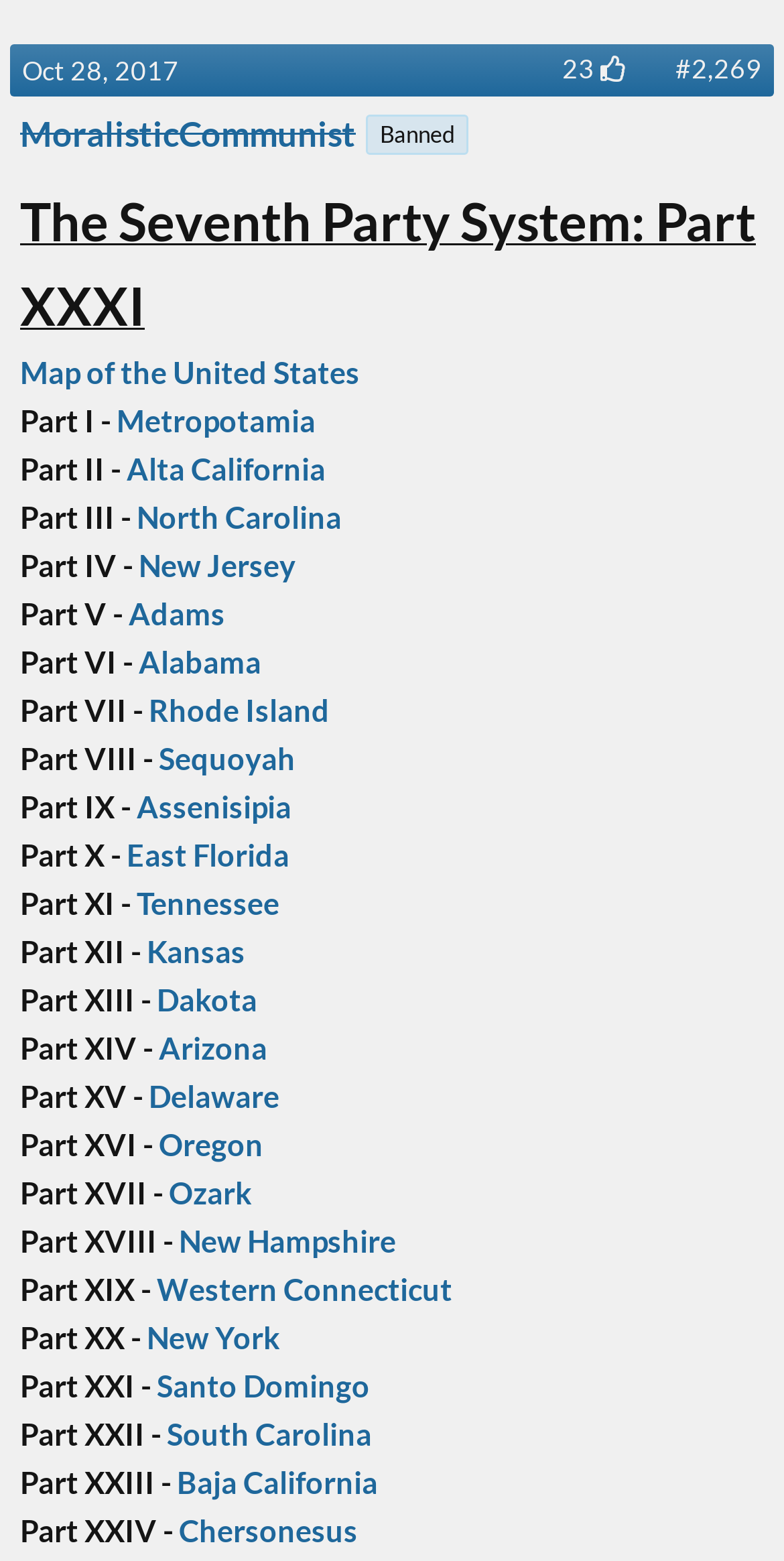Identify the bounding box coordinates of the element to click to follow this instruction: 'Learn about Metropotamia'. Ensure the coordinates are four float values between 0 and 1, provided as [left, top, right, bottom].

[0.149, 0.258, 0.403, 0.281]